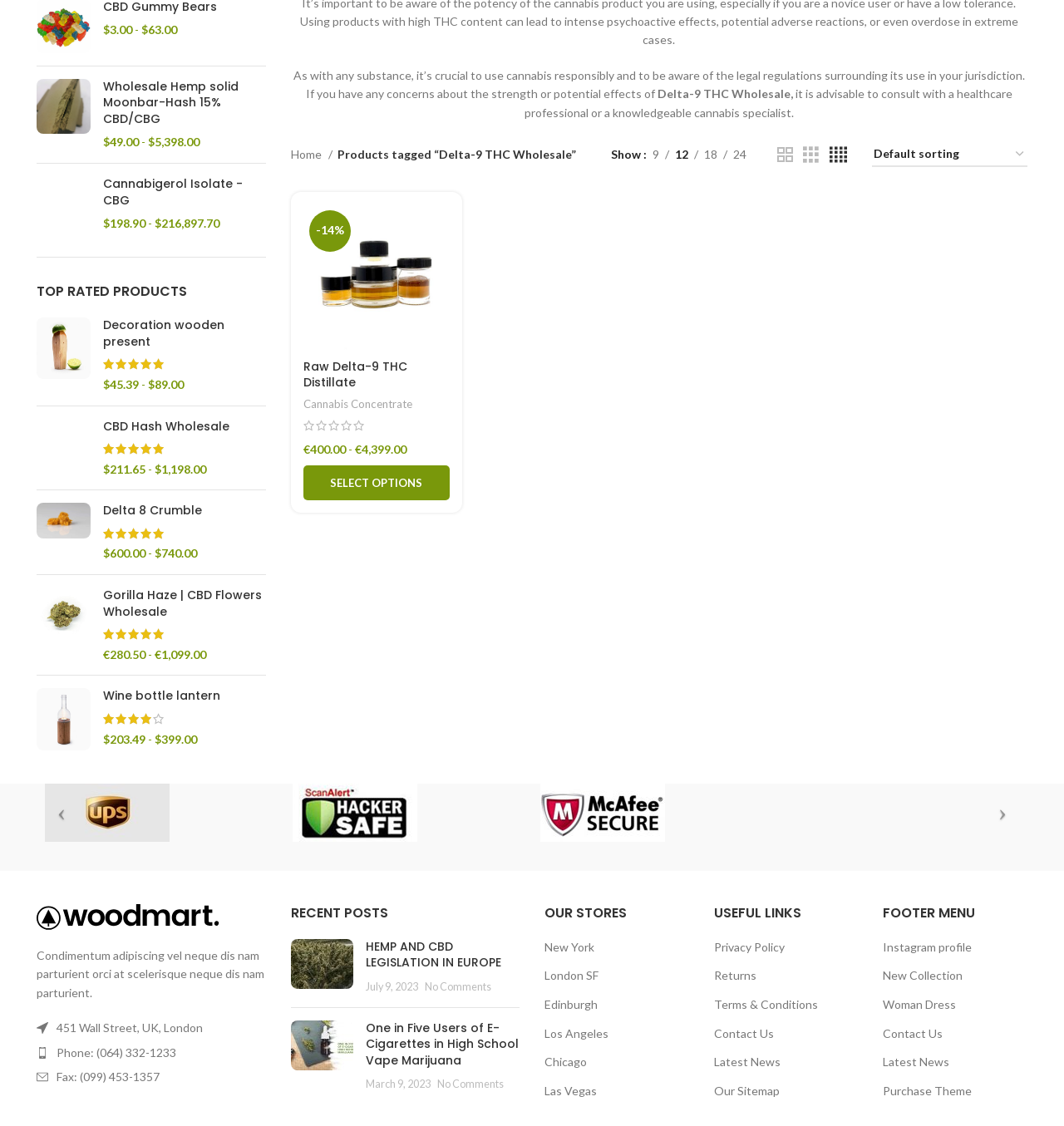What is the price of the Cheapest UK CBG/CBD hash?
Using the picture, provide a one-word or short phrase answer.

$63.00